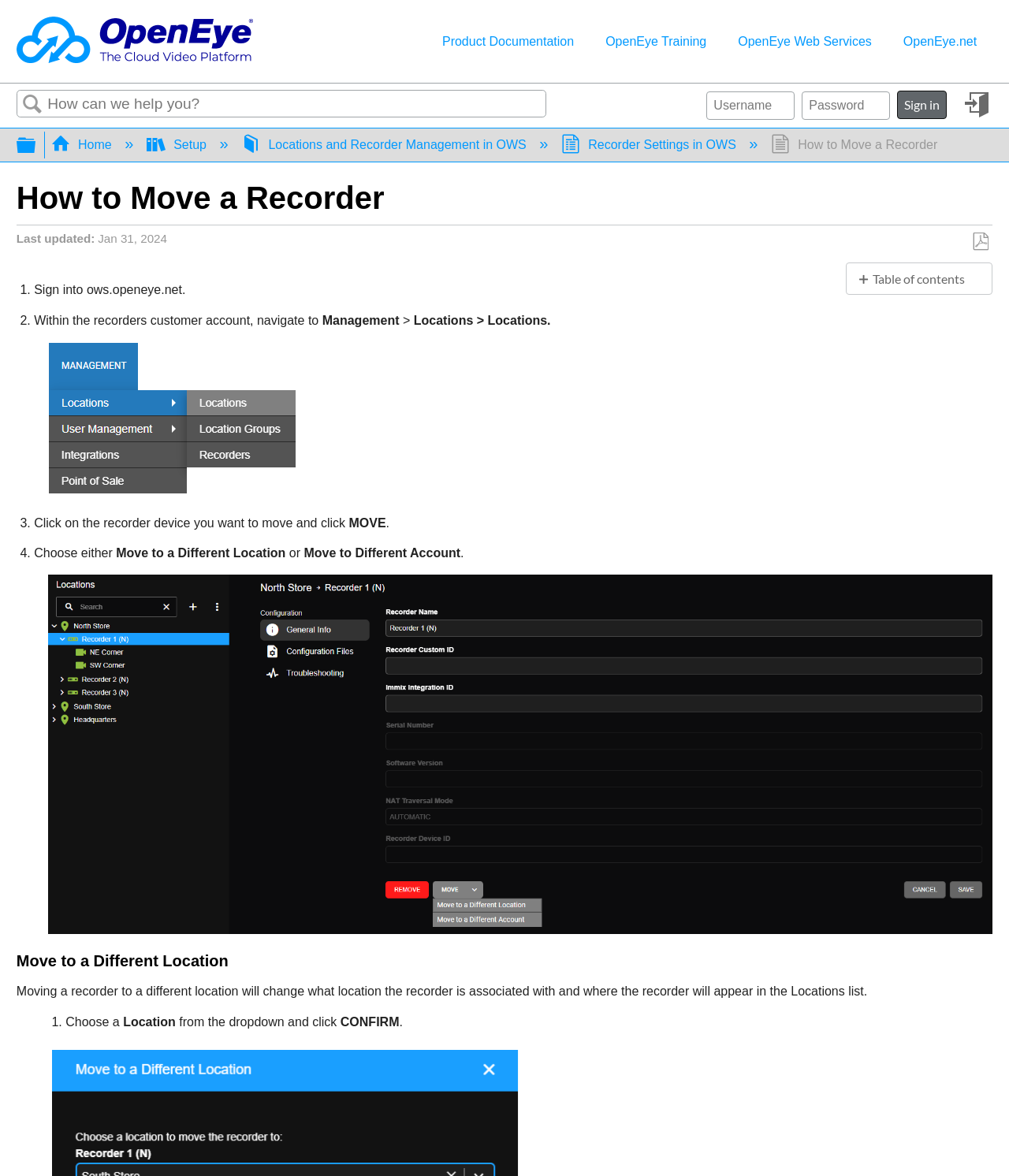Identify the bounding box coordinates of the region that needs to be clicked to carry out this instruction: "Click on Move to a Different Account". Provide these coordinates as four float numbers ranging from 0 to 1, i.e., [left, top, right, bottom].

[0.852, 0.328, 0.864, 0.403]